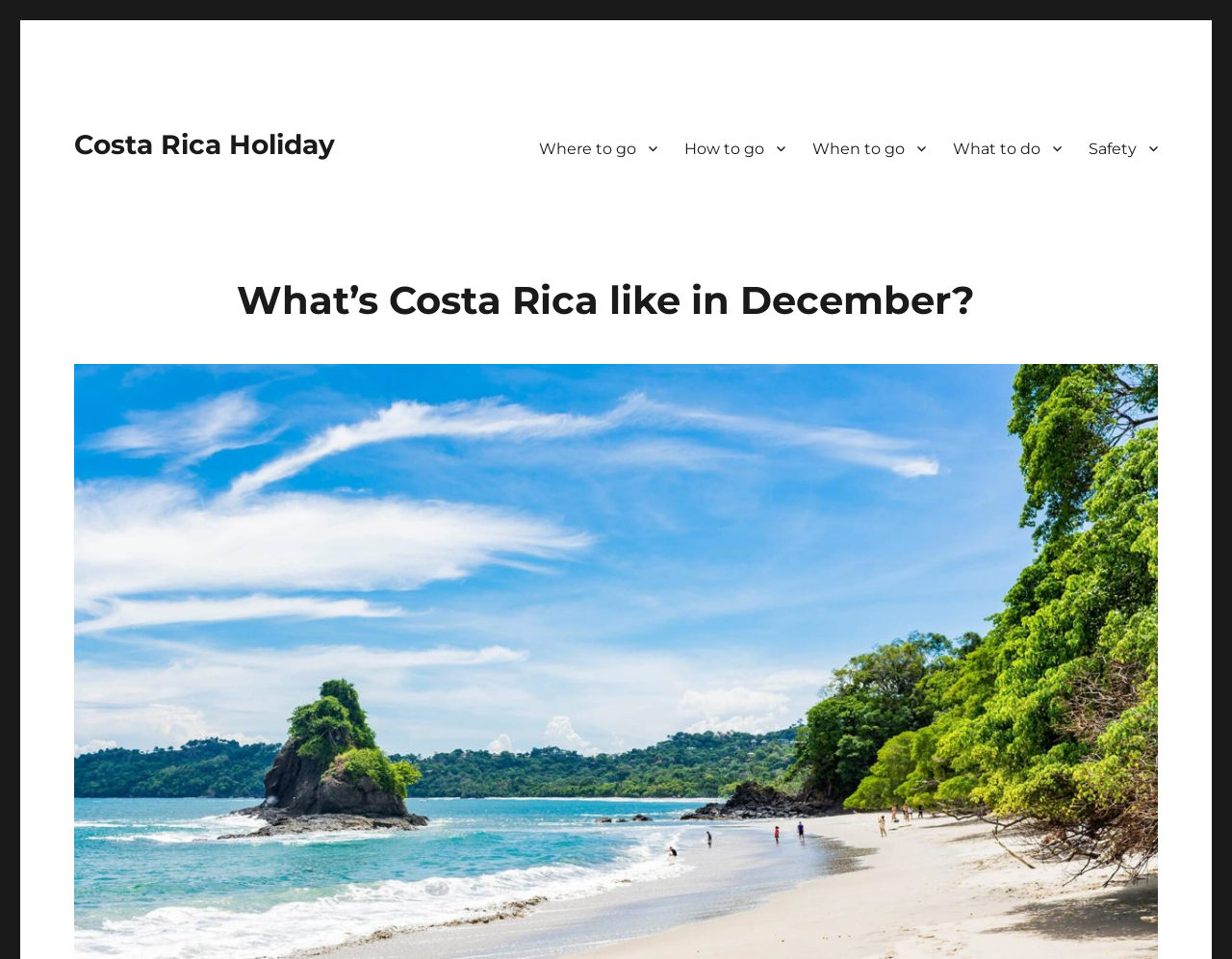Using the information in the image, give a detailed answer to the following question: What is the main topic of this webpage?

The main topic of this webpage is 'Costa Rica in December' as indicated by the heading 'What’s Costa Rica like in December?' which is a prominent element on the webpage.